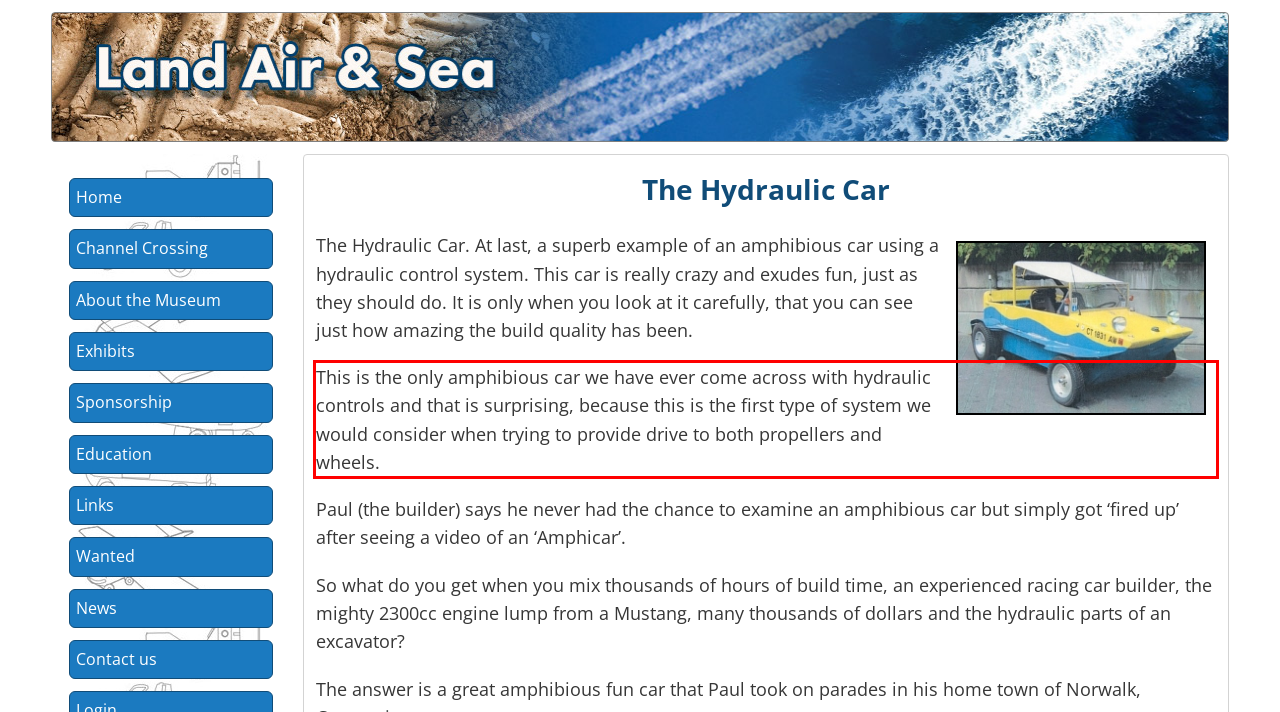Please look at the screenshot provided and find the red bounding box. Extract the text content contained within this bounding box.

This is the only amphibious car we have ever come across with hydraulic controls and that is surprising, because this is the first type of system we would consider when trying to provide drive to both propellers and wheels.